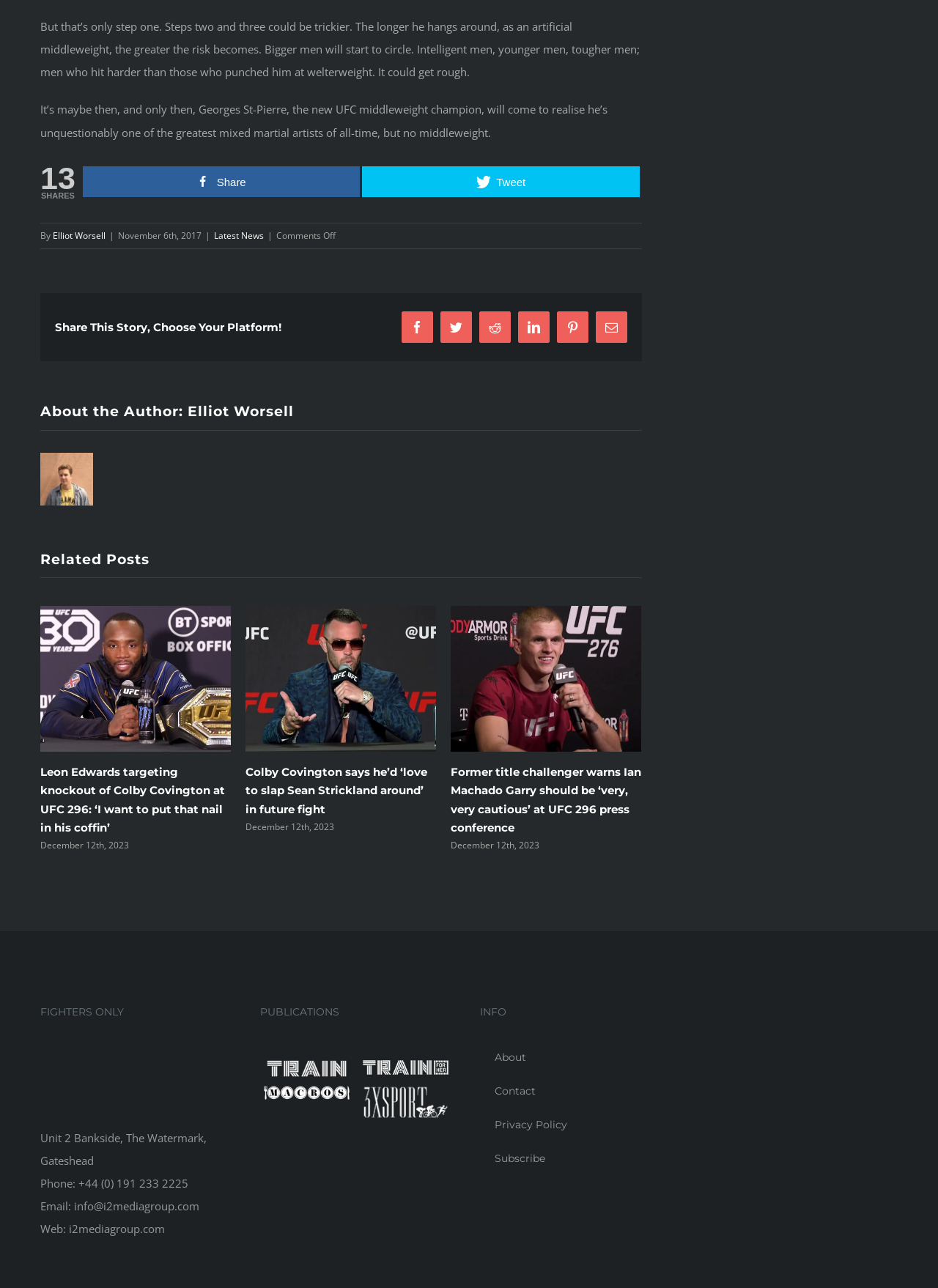Can you provide the bounding box coordinates for the element that should be clicked to implement the instruction: "Share this story on Facebook"?

[0.428, 0.242, 0.462, 0.266]